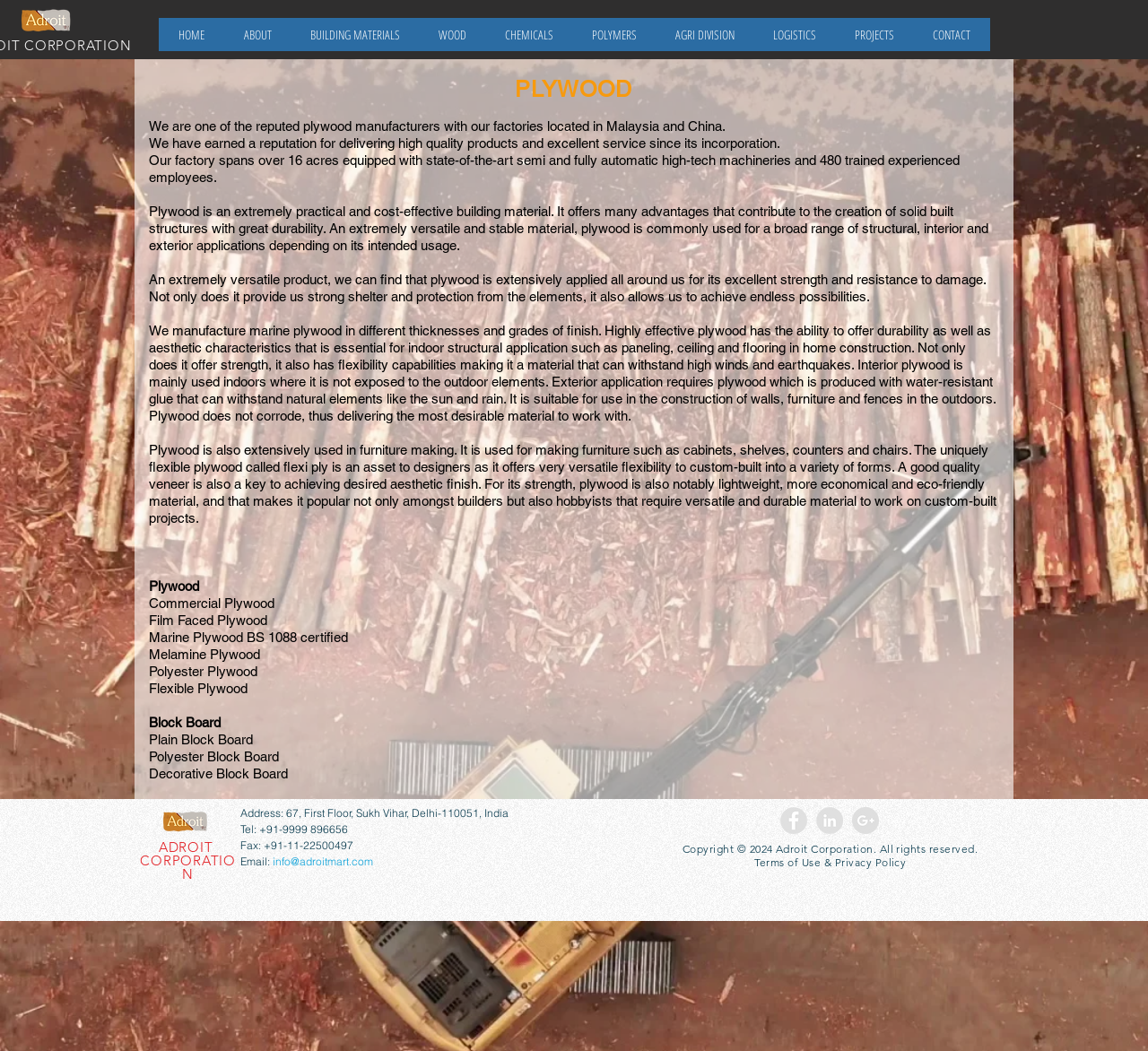How can you contact the company? Based on the image, give a response in one word or a short phrase.

Phone, fax, email